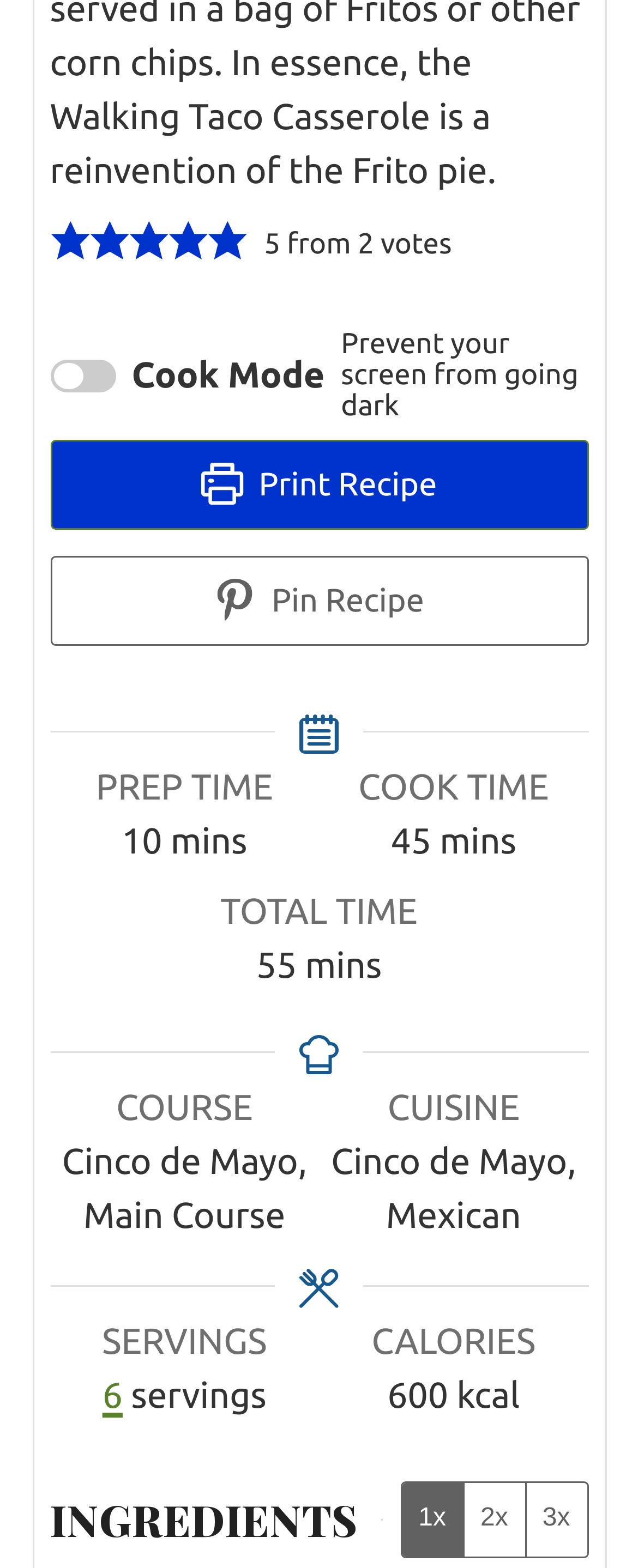Please find the bounding box for the following UI element description. Provide the coordinates in (top-left x, top-left y, bottom-right x, bottom-right y) format, with values between 0 and 1: Print Recipe

[0.078, 0.28, 0.922, 0.337]